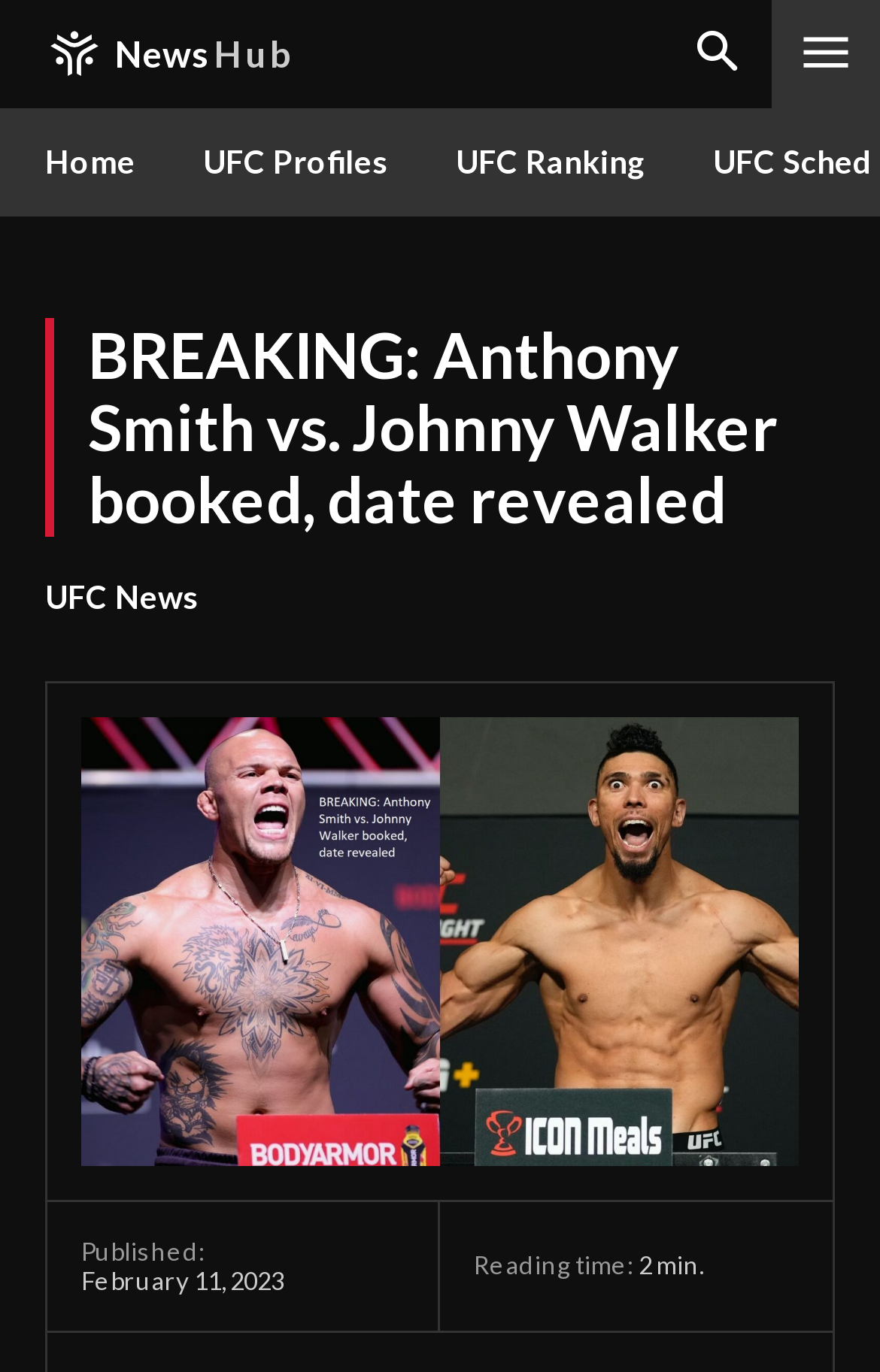From the image, can you give a detailed response to the question below:
How many links are present in the top navigation bar?

I found the number of links by looking at the link elements in the top navigation bar. There are three link elements with the texts 'Home', 'UFC Profiles', and 'UFC Ranking'.